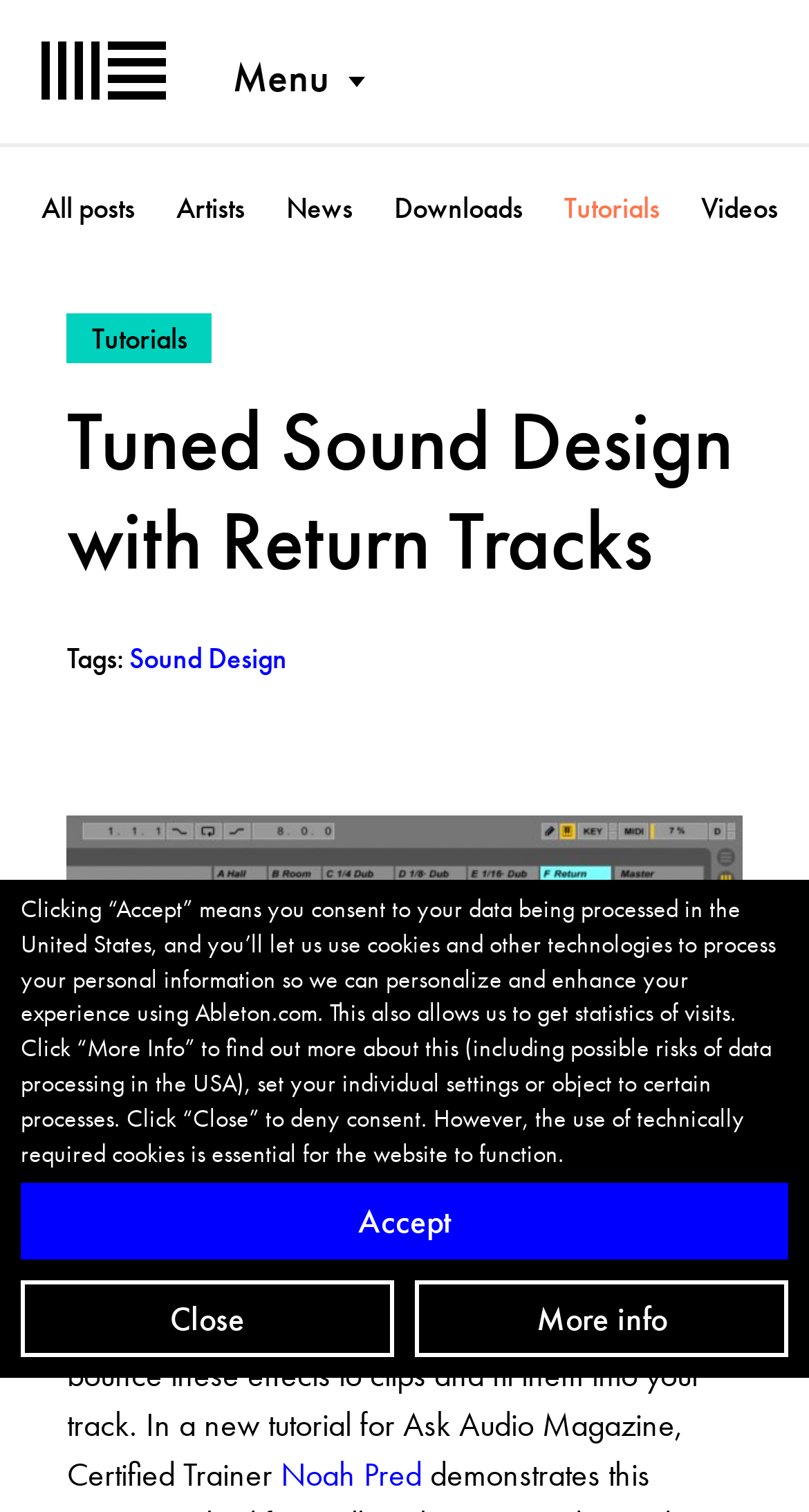Give a one-word or short-phrase answer to the following question: 
What is the name of the author mentioned in the page?

Noah Pred